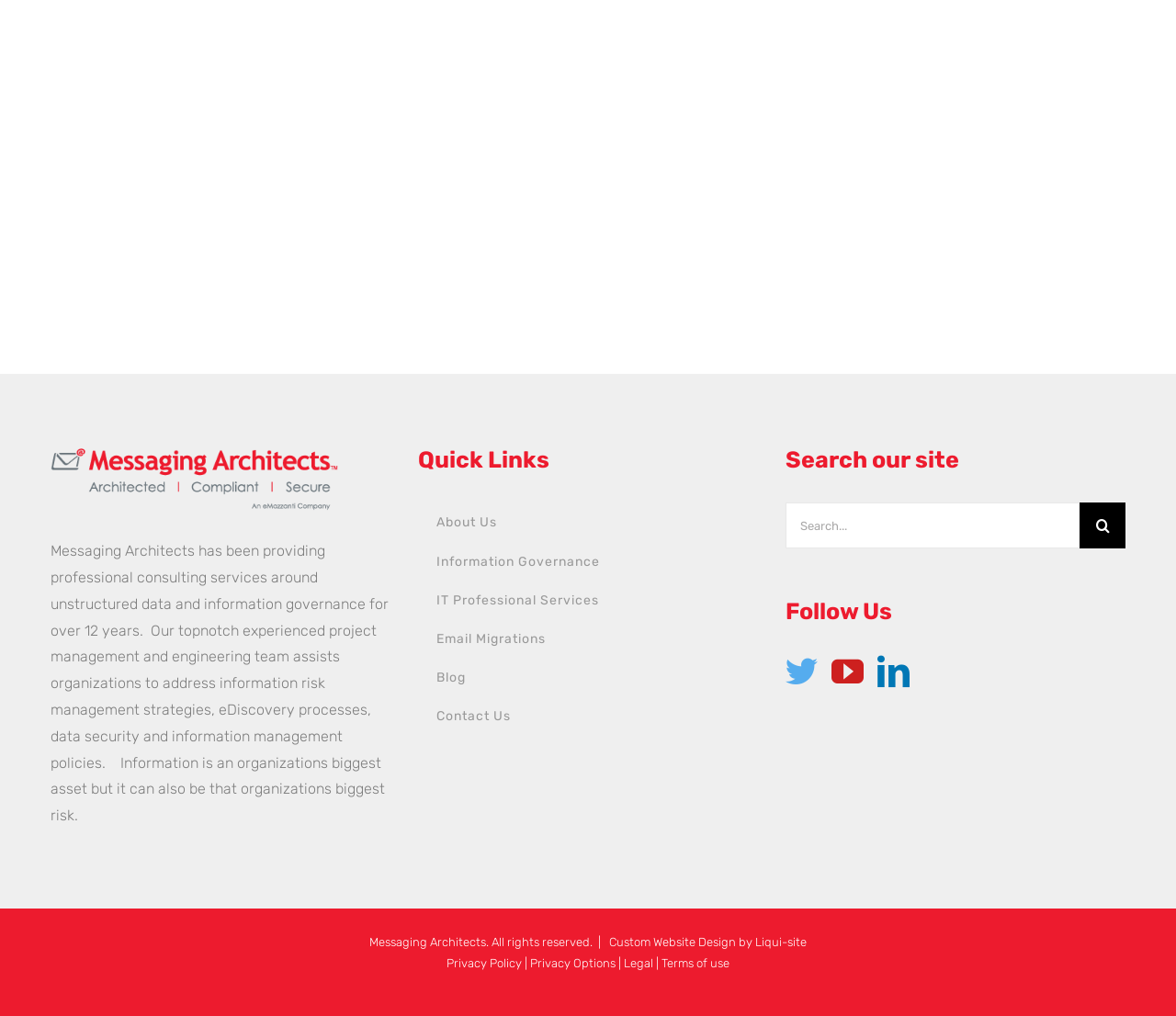Find the bounding box coordinates of the clickable region needed to perform the following instruction: "Follow on Twitter". The coordinates should be provided as four float numbers between 0 and 1, i.e., [left, top, right, bottom].

[0.668, 0.645, 0.695, 0.676]